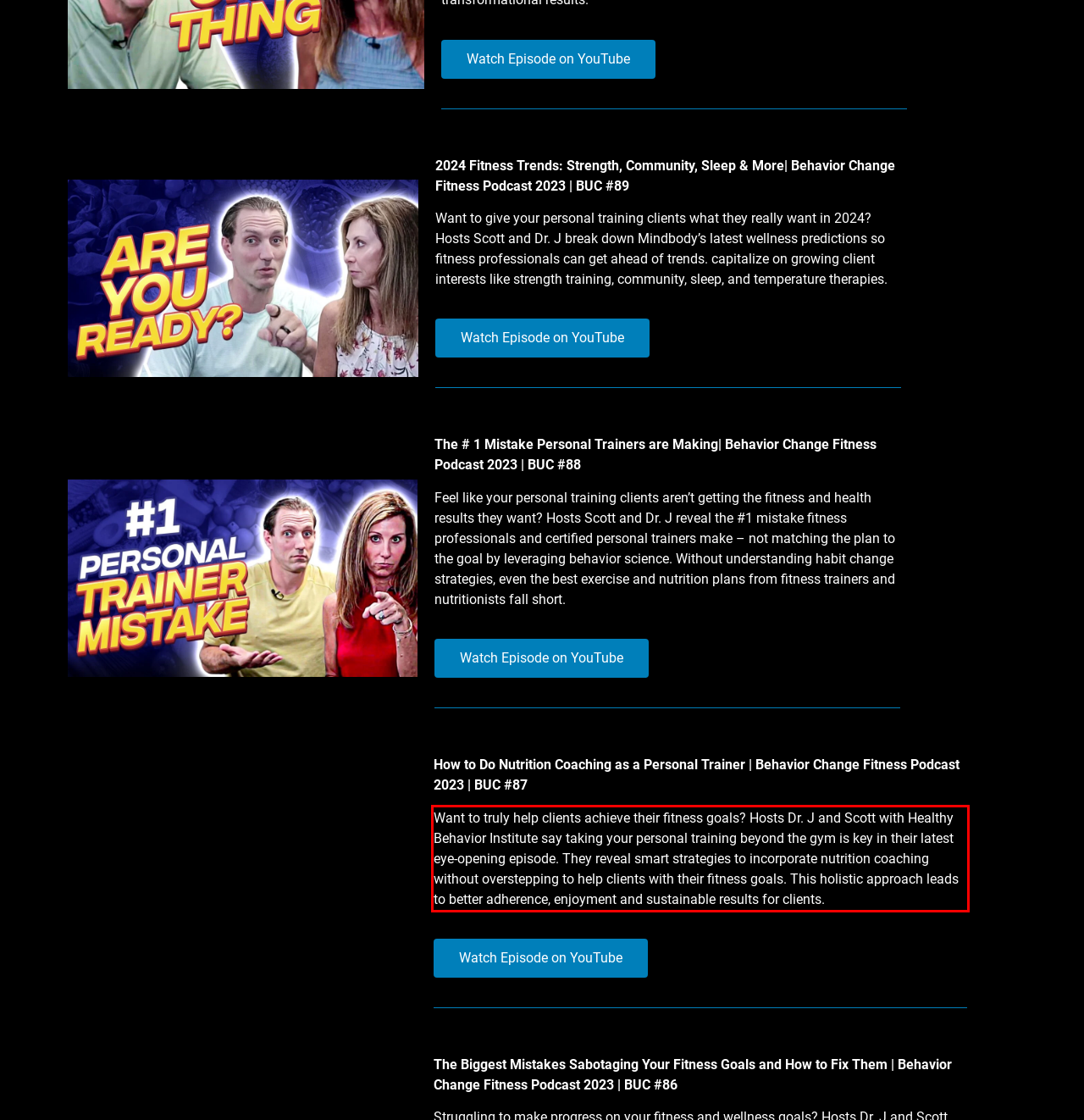Using the provided screenshot of a webpage, recognize the text inside the red rectangle bounding box by performing OCR.

Want to truly help clients achieve their fitness goals? Hosts Dr. J and Scott with Healthy Behavior Institute say taking your personal training beyond the gym is key in their latest eye-opening episode. They reveal smart strategies to incorporate nutrition coaching without overstepping to help clients with their fitness goals. This holistic approach leads to better adherence, enjoyment and sustainable results for clients.